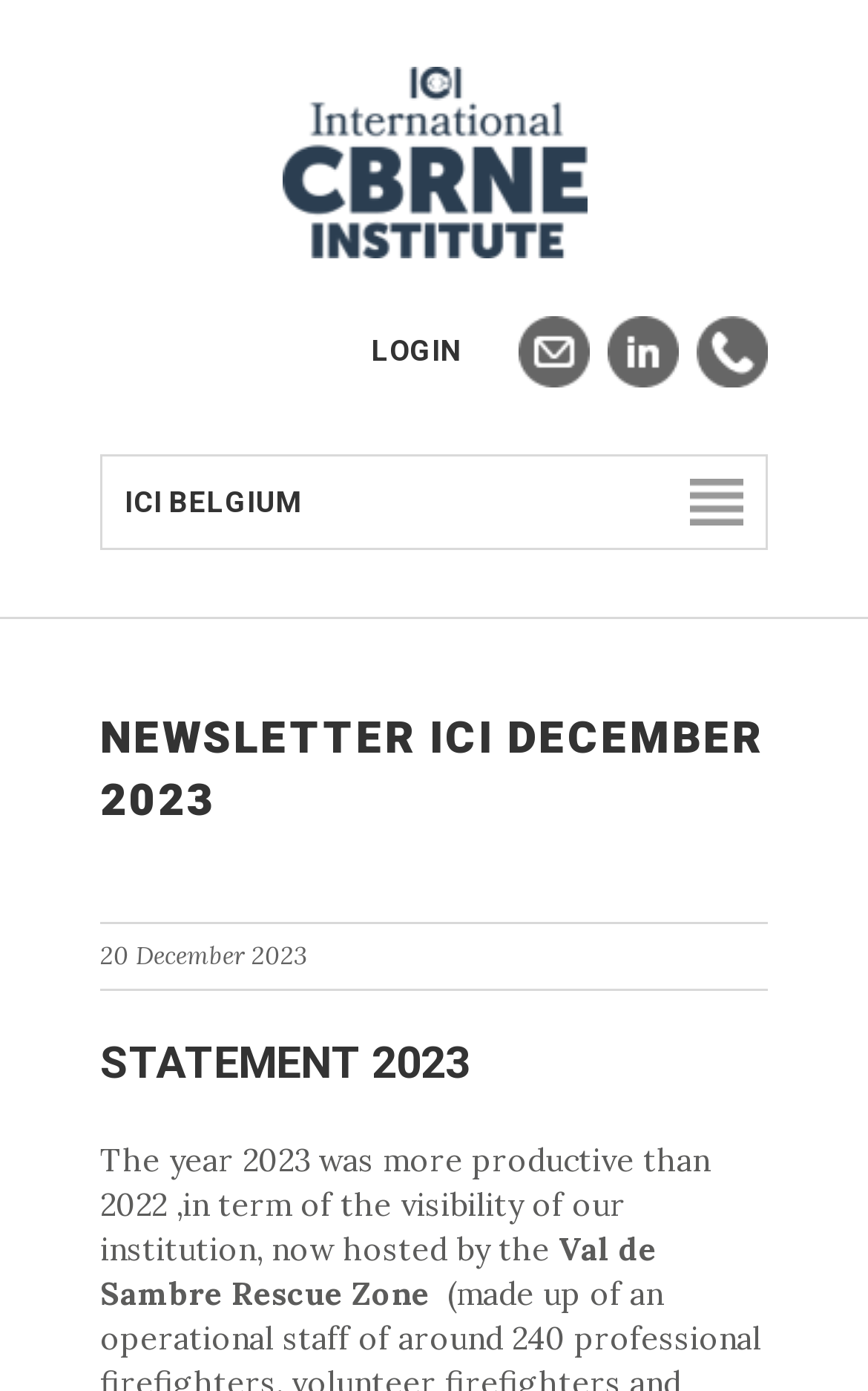Provide a brief response to the question below using one word or phrase:
What is the date mentioned in the newsletter?

20 December 2023